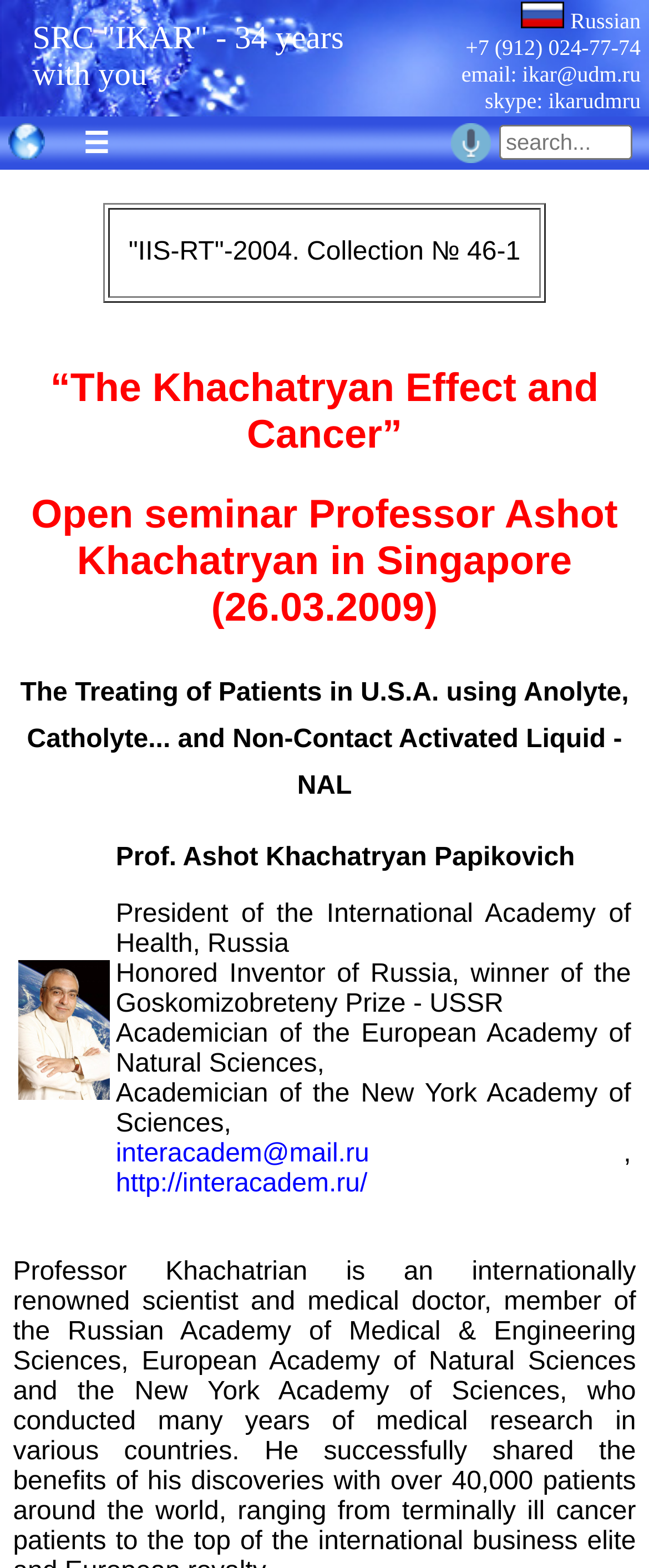Specify the bounding box coordinates of the area that needs to be clicked to achieve the following instruction: "Call the phone number".

[0.717, 0.022, 0.987, 0.038]